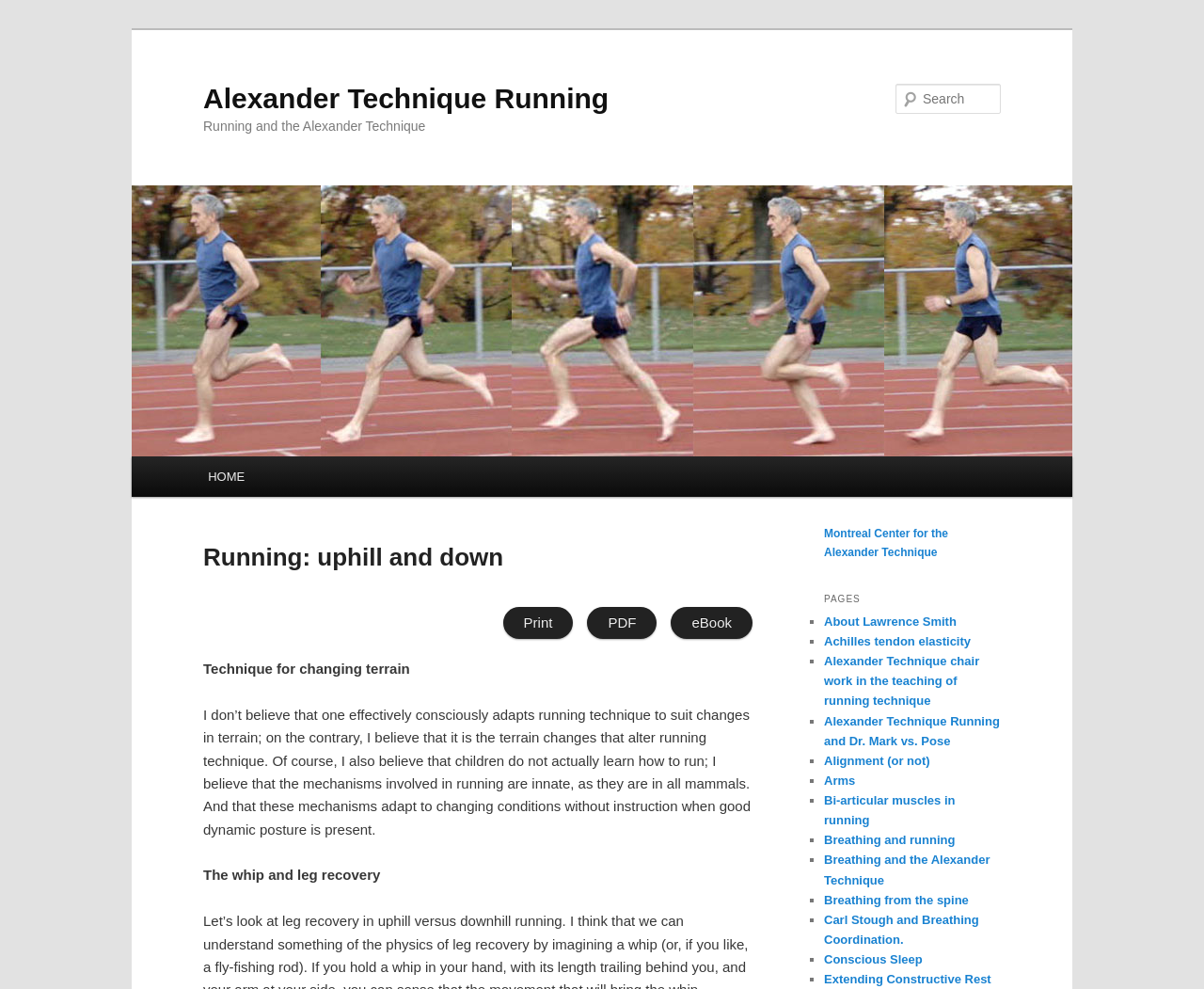Highlight the bounding box coordinates of the element that should be clicked to carry out the following instruction: "Visit Montreal Center for the Alexander Technique". The coordinates must be given as four float numbers ranging from 0 to 1, i.e., [left, top, right, bottom].

[0.684, 0.533, 0.788, 0.565]